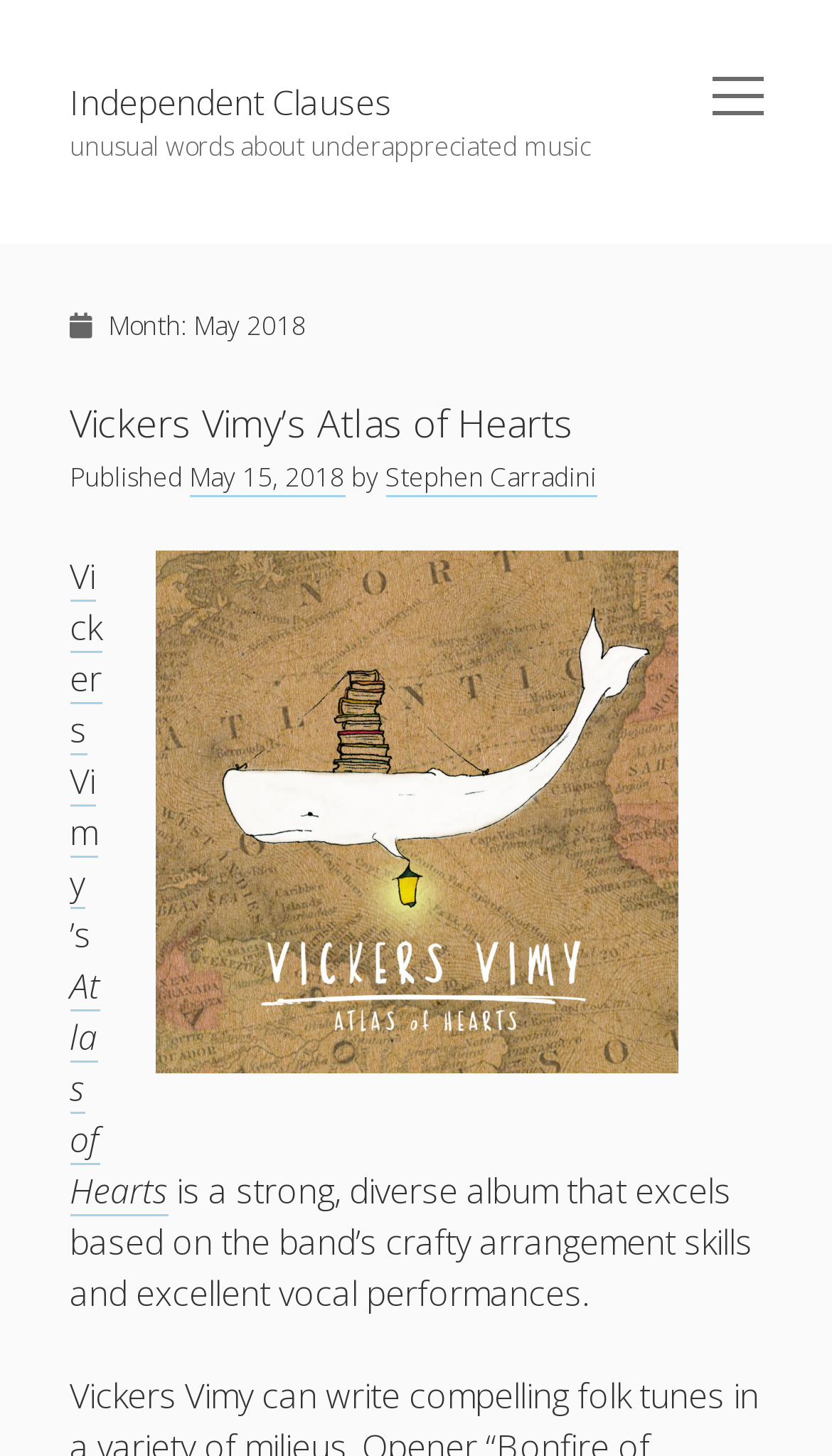Bounding box coordinates are specified in the format (top-left x, top-left y, bottom-right x, bottom-right y). All values are floating point numbers bounded between 0 and 1. Please provide the bounding box coordinate of the region this sentence describes: August 2022 Singles 2

[0.083, 0.783, 0.44, 0.812]